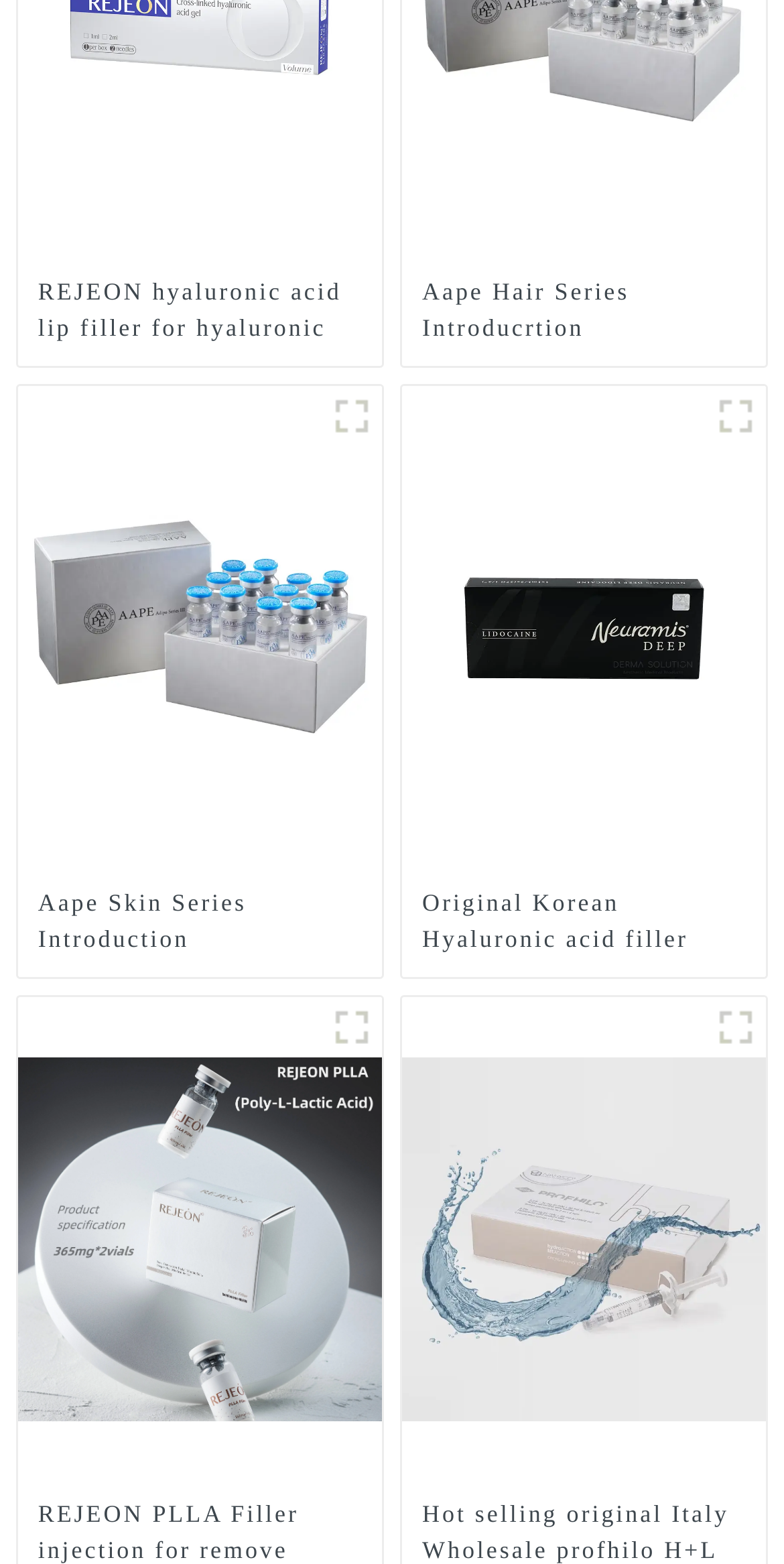Use a single word or phrase to respond to the question:
What is the topic of the last figure?

Neuramis-Deep-Lido-1